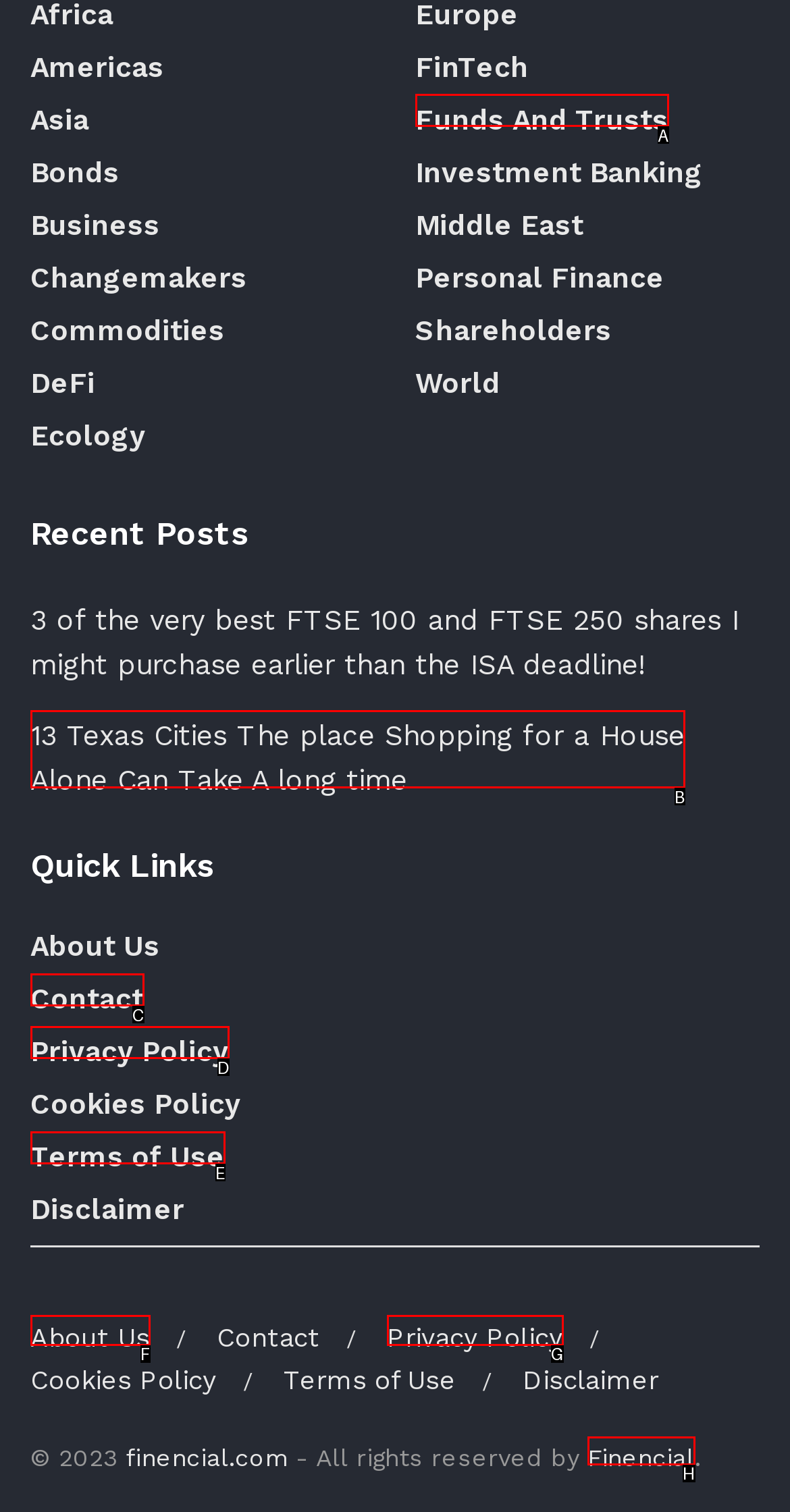Please determine which option aligns with the description: Terms of Use. Respond with the option’s letter directly from the available choices.

E